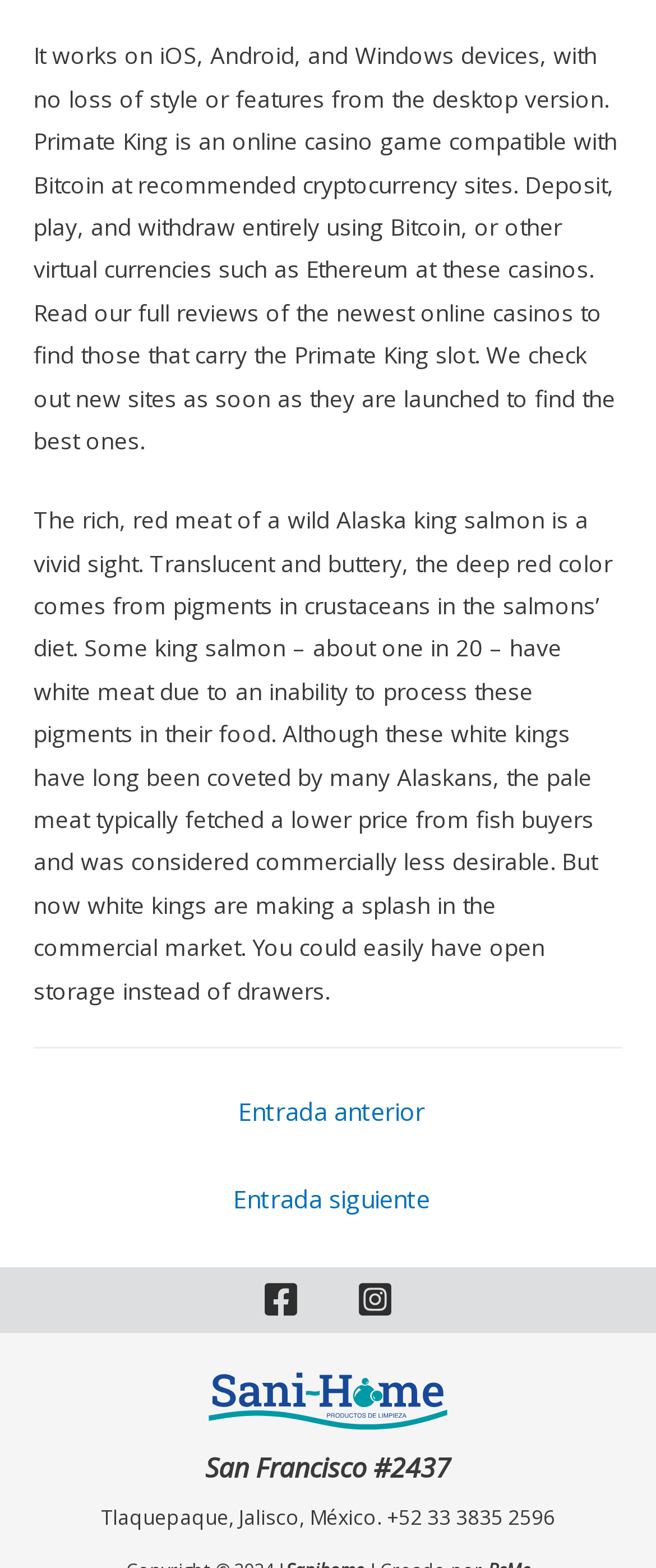How many social media links are there?
Refer to the image and respond with a one-word or short-phrase answer.

2